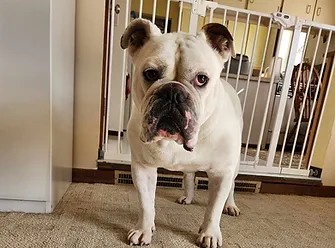What is the age of the dog?
Deliver a detailed and extensive answer to the question.

According to the caption, the dog, Bane, is described as a seven-year-old bulldog, indicating that it is currently seven years old.